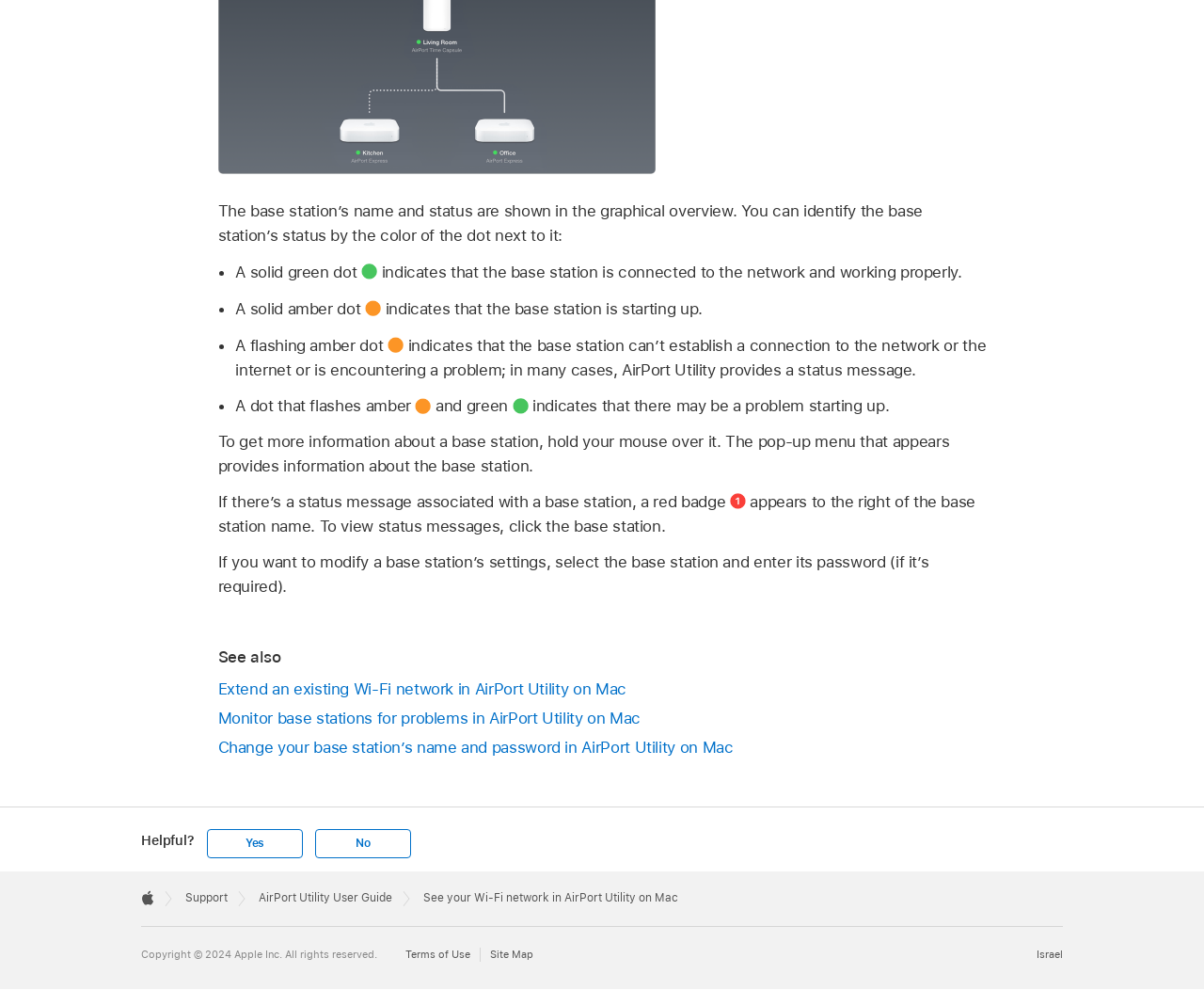From the webpage screenshot, predict the bounding box coordinates (top-left x, top-left y, bottom-right x, bottom-right y) for the UI element described here: Support

[0.154, 0.9, 0.189, 0.914]